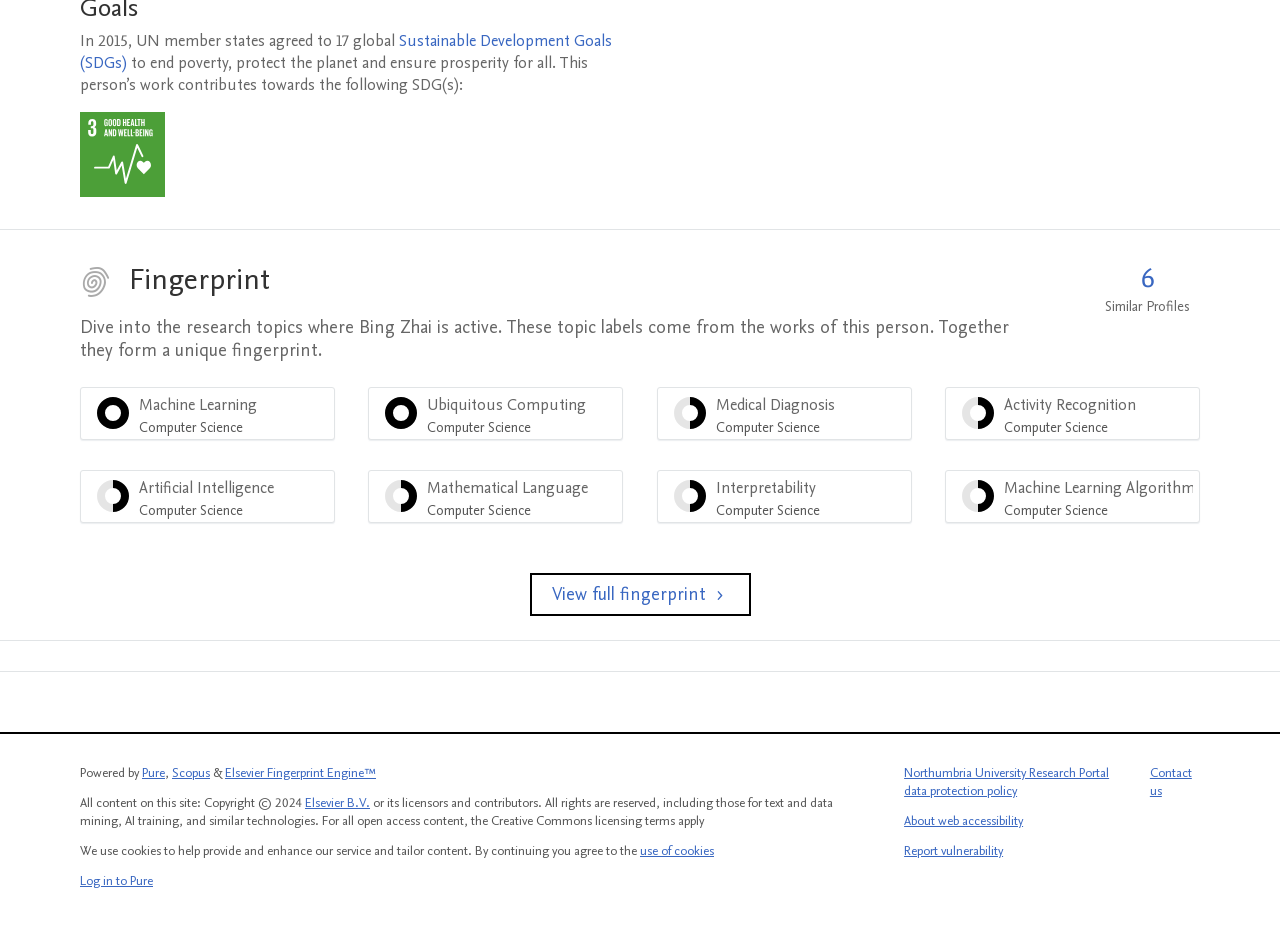Determine the bounding box coordinates of the clickable element to complete this instruction: "Log in to Pure". Provide the coordinates in the format of four float numbers between 0 and 1, [left, top, right, bottom].

[0.062, 0.936, 0.12, 0.955]